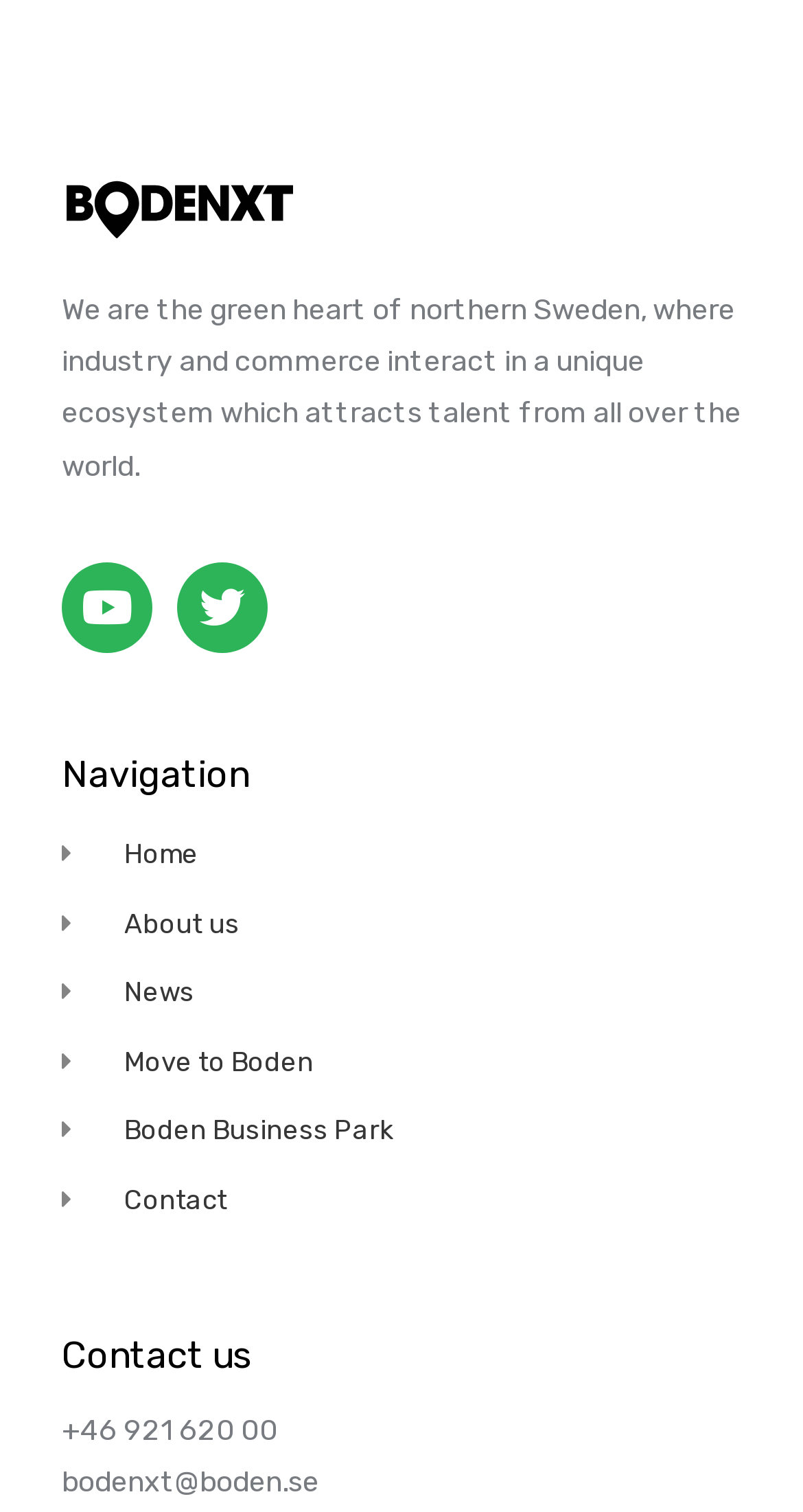What is the email address to contact Bodenxt?
Look at the image and answer with only one word or phrase.

bodenxt@boden.se